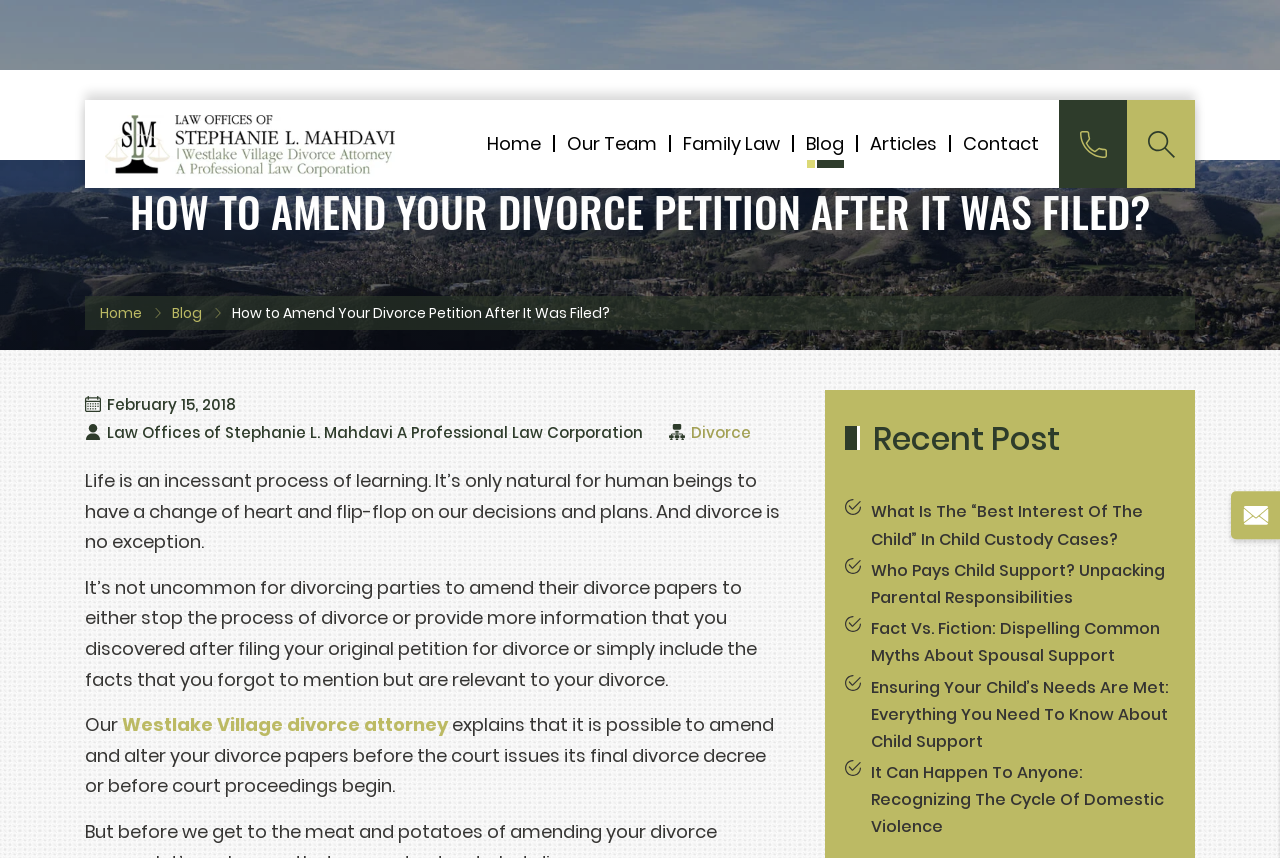Offer a comprehensive description of the webpage’s content and structure.

This webpage appears to be a blog or article page from the Law Offices of Stephanie L. Mahdavi, a professional law corporation. At the top of the page, there is a logo and a navigation menu with links to "Home", "Our Team", "Family Law", "Blog", "Articles", and "Contact". The phone number "805-379-4550" is also displayed, accompanied by a small icon. A search bar with a "Search Here" button is located next to the phone number.

The main content of the page is an article titled "HOW TO AMEND YOUR DIVORCE PETITION AFTER IT WAS FILED?" with a subheading that repeats the title. The article discusses the process of amending a divorce petition and the reasons why it may be necessary. The text is divided into several paragraphs, with a few images scattered throughout.

On the right side of the page, there is a section titled "Recent Post" that lists five links to other articles, including "What Is The “Best Interest Of The Child” In Child Custody Cases?" and "Fact Vs. Fiction: Dispelling Common Myths About Spousal Support". Below this section, there is a "Categories" heading, but no categories are listed.

At the bottom of the page, there is a footer section with the law office's name and a small icon.